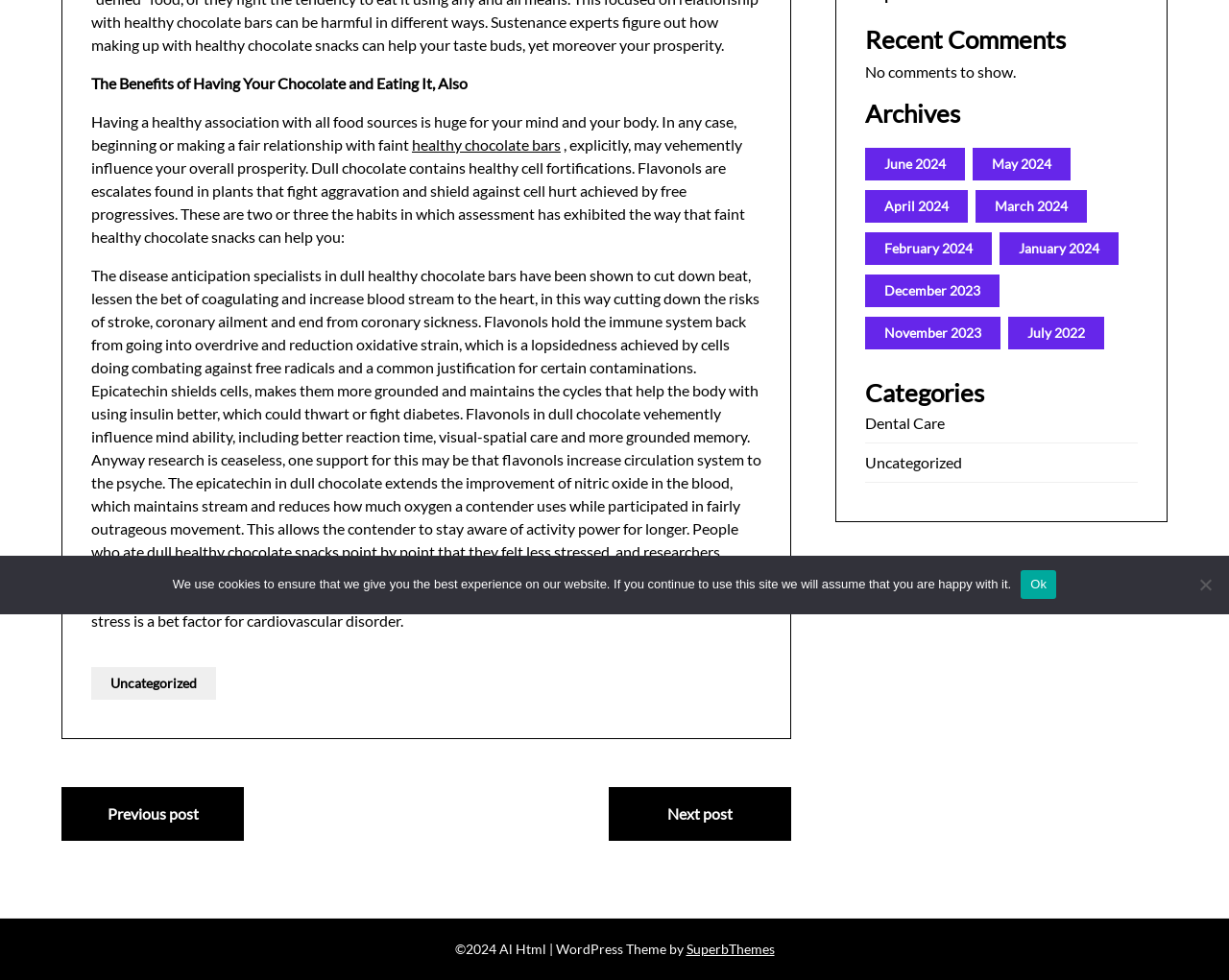Show the bounding box coordinates for the HTML element as described: "healthy chocolate bars".

[0.335, 0.138, 0.456, 0.156]